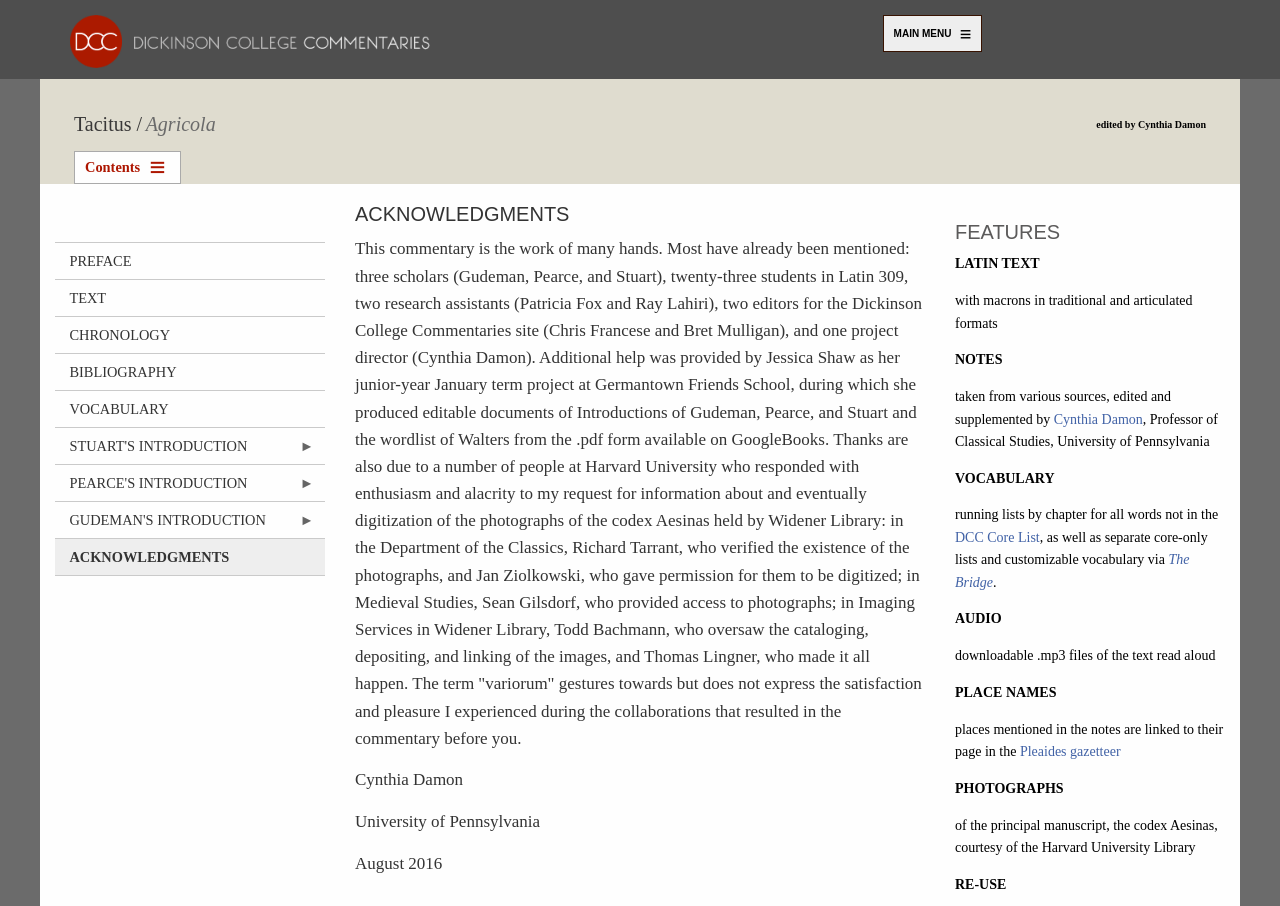What is the name of the library that holds the codex Aesinas?
Based on the image, answer the question with as much detail as possible.

The answer can be found in the acknowledgement section, where it is mentioned that 'thanks are also due to a number of people at Harvard University who responded with enthusiasm and alacrity to my request for information about and eventually digitization of the photographs of the codex Aesinas held by Widener Library'.